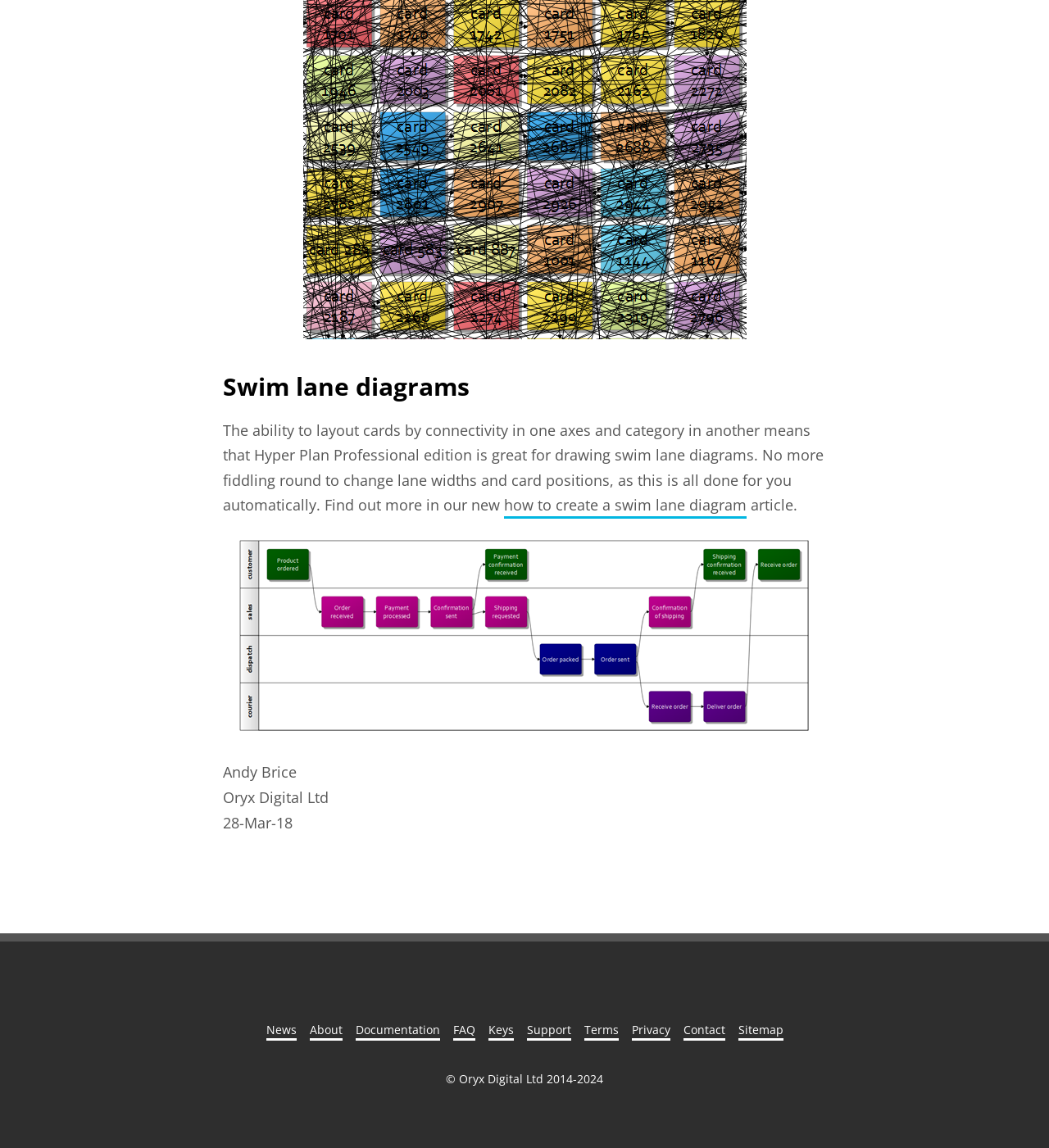Please identify the bounding box coordinates of the element I should click to complete this instruction: 'Get support'. The coordinates should be given as four float numbers between 0 and 1, like this: [left, top, right, bottom].

[0.502, 0.889, 0.544, 0.906]